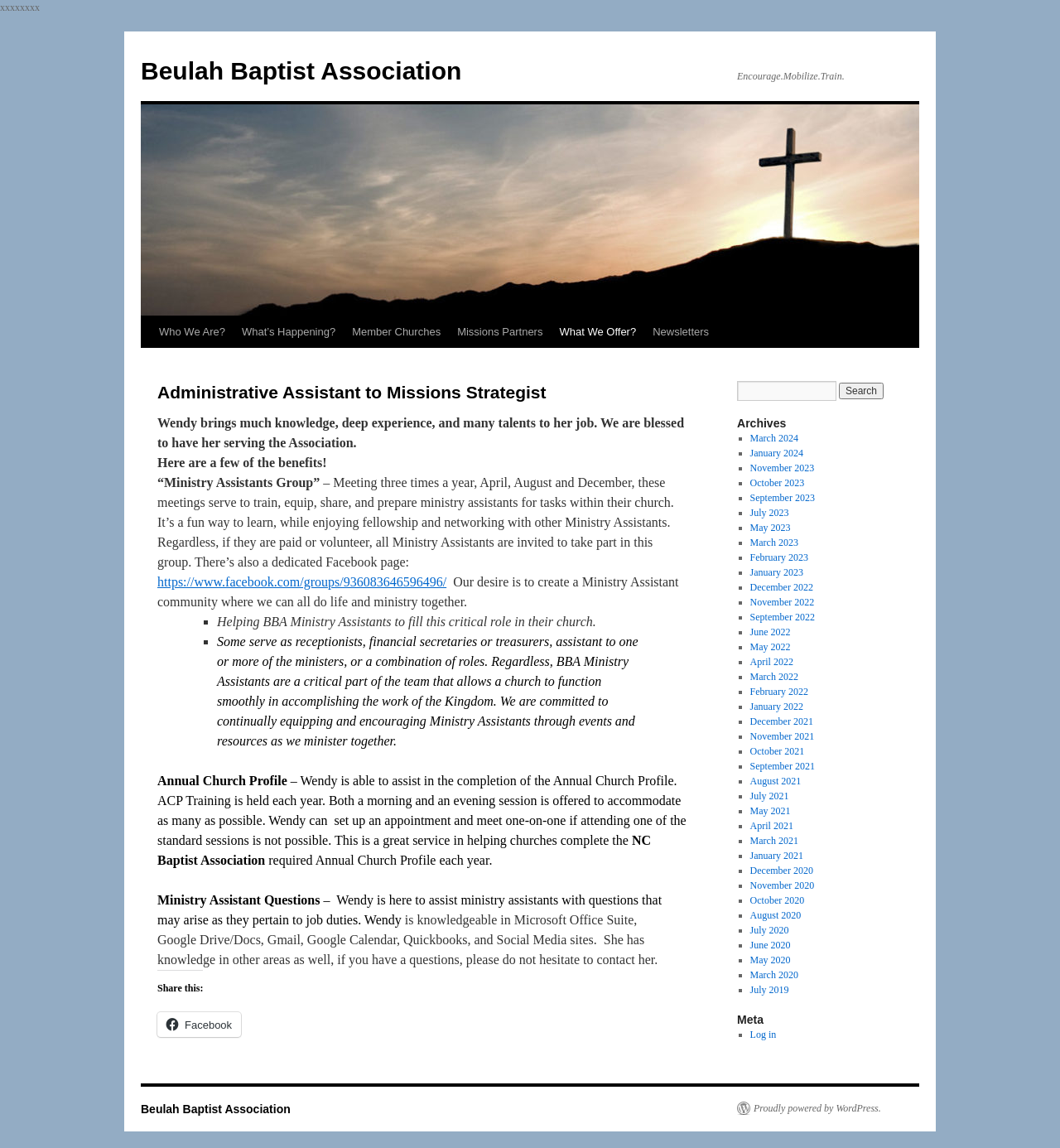Please specify the bounding box coordinates of the clickable region necessary for completing the following instruction: "Visit the 'Who We Are?' page". The coordinates must consist of four float numbers between 0 and 1, i.e., [left, top, right, bottom].

[0.142, 0.276, 0.22, 0.303]